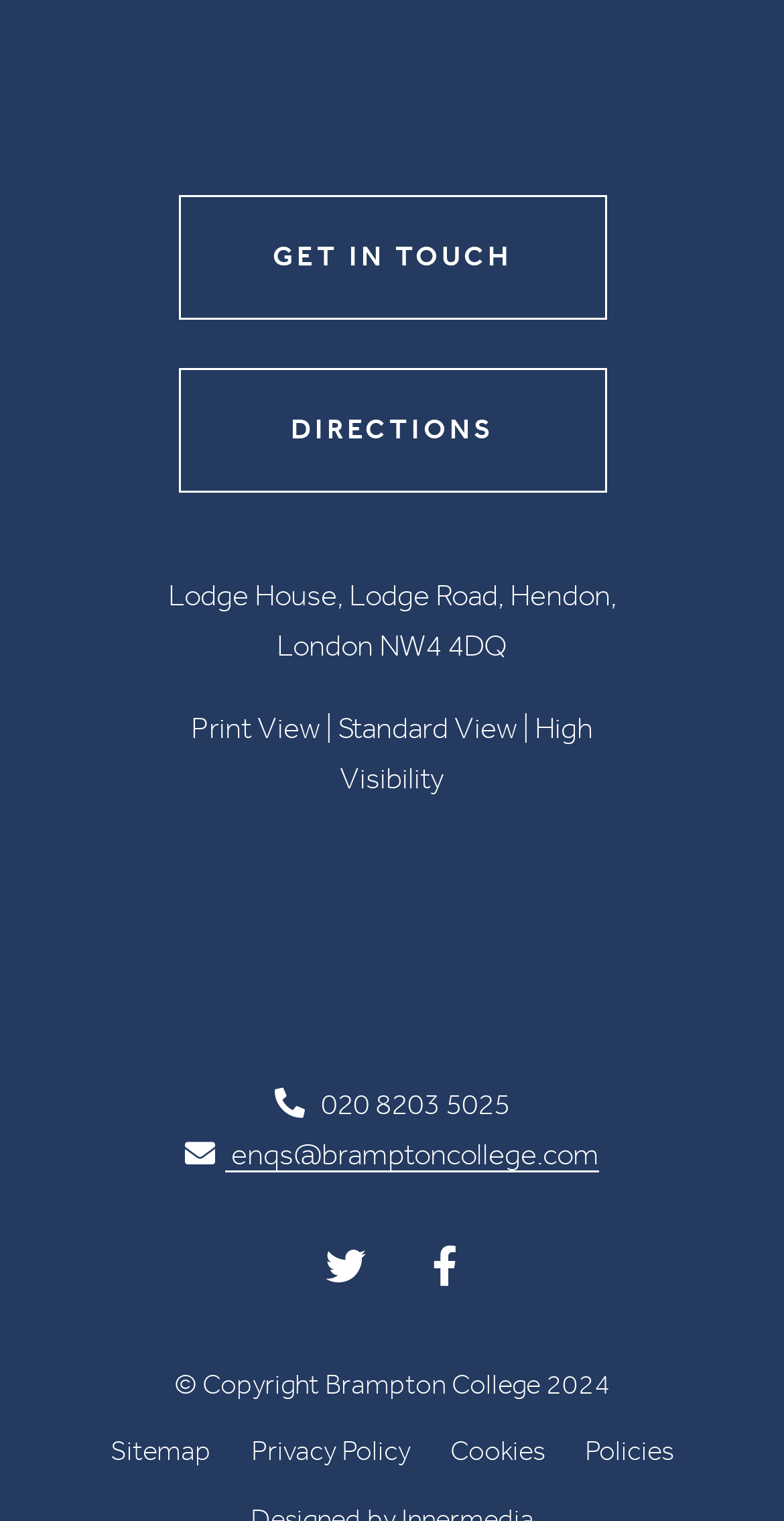Specify the bounding box coordinates for the region that must be clicked to perform the given instruction: "Contact the college via phone".

[0.35, 0.713, 0.65, 0.737]